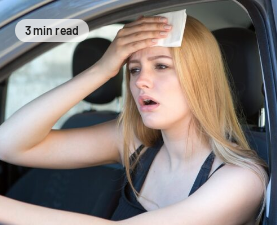Provide a thorough and detailed response to the question by examining the image: 
How long will it take to read the associated article?

The caption includes a note in the corner indicating that the associated article will take approximately 3 minutes to read, providing a time estimate for readers.